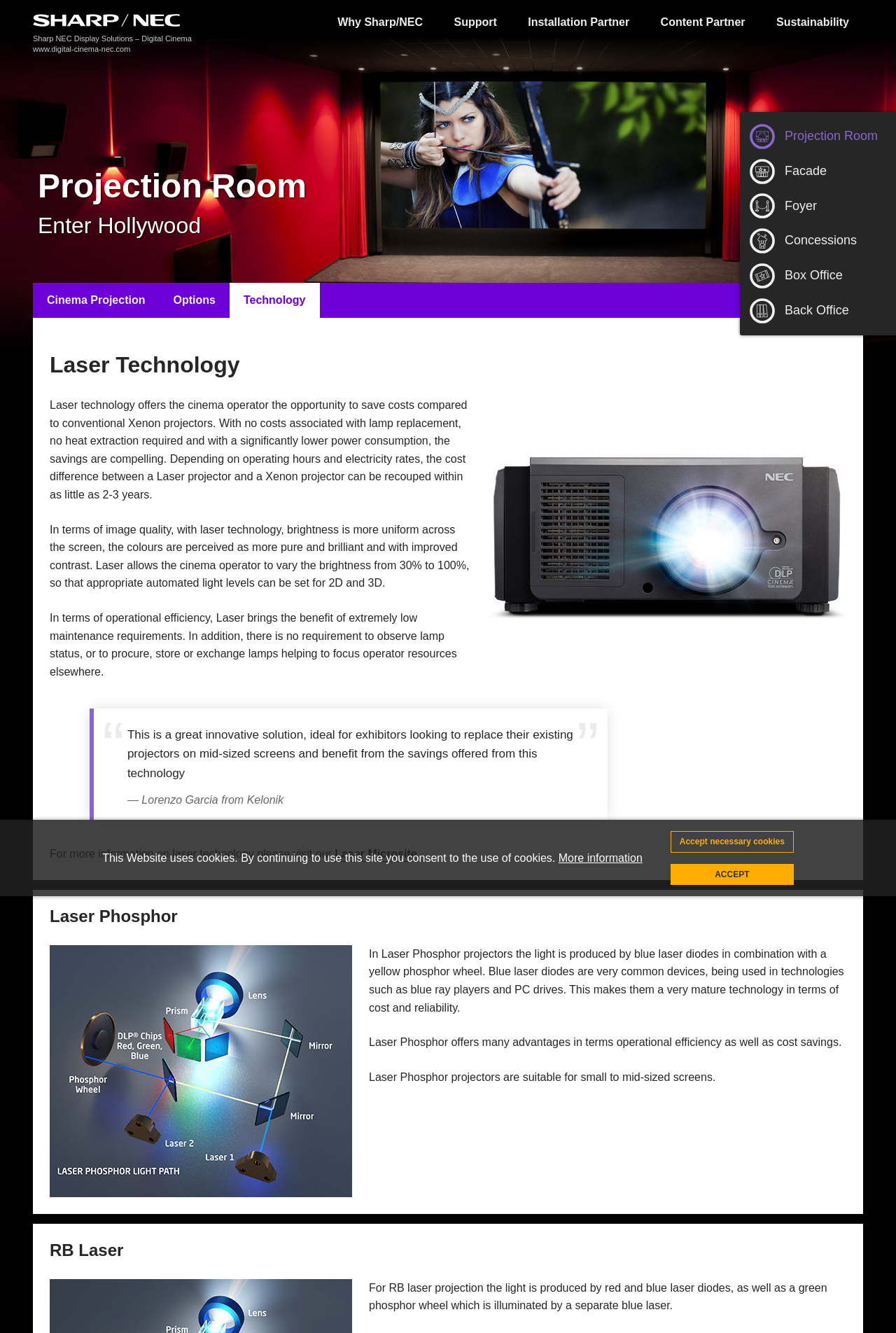Carefully observe the image and respond to the question with a detailed answer:
What is the advantage of Laser Phosphor projectors in terms of operational efficiency?

According to the webpage, Laser Phosphor projectors offer low maintenance requirements, which is an advantage in terms of operational efficiency. This is stated in the section that describes the benefits of Laser Phosphor projectors.